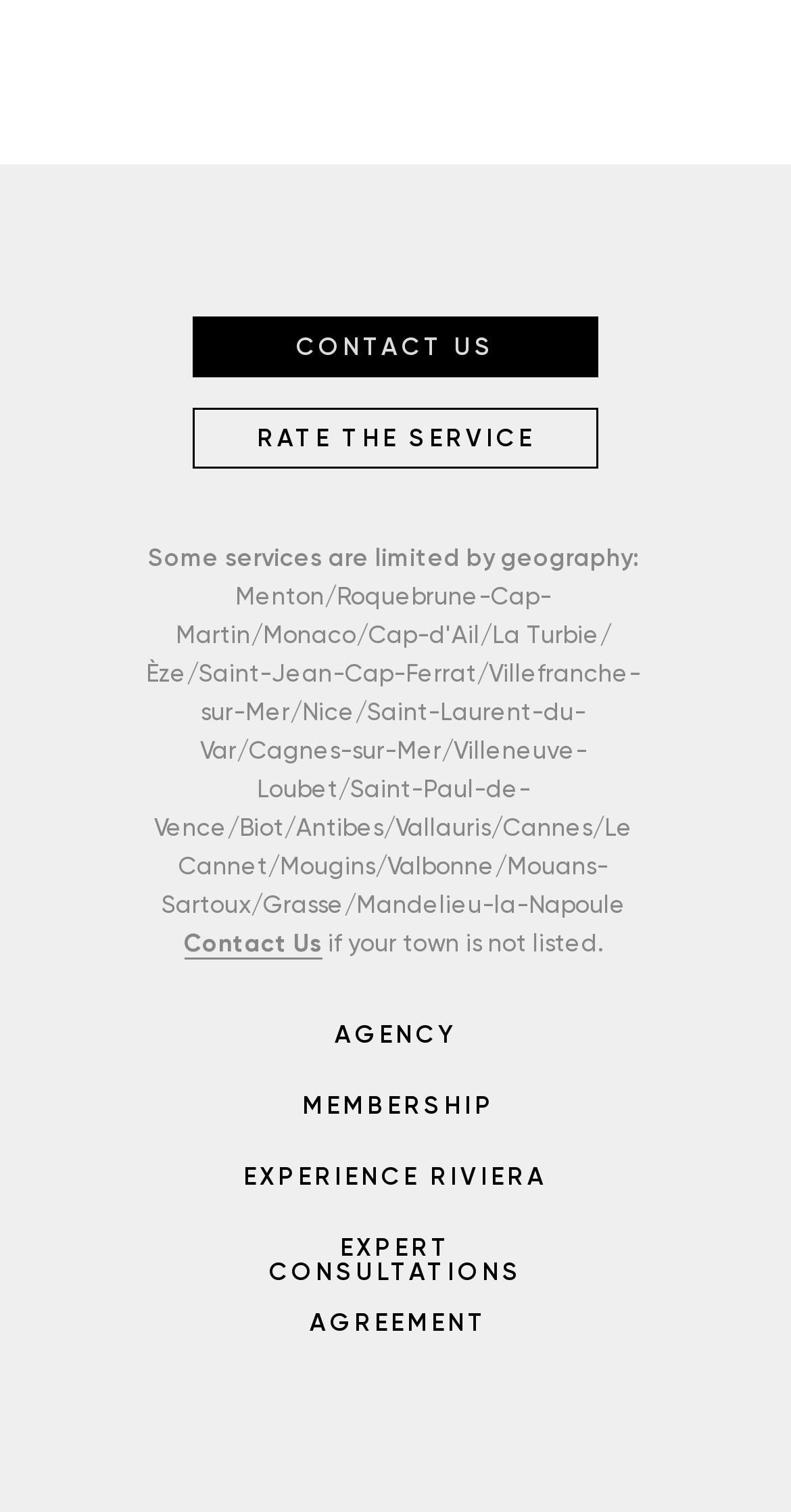How many links are in the top section?
Please provide a single word or phrase answer based on the image.

5